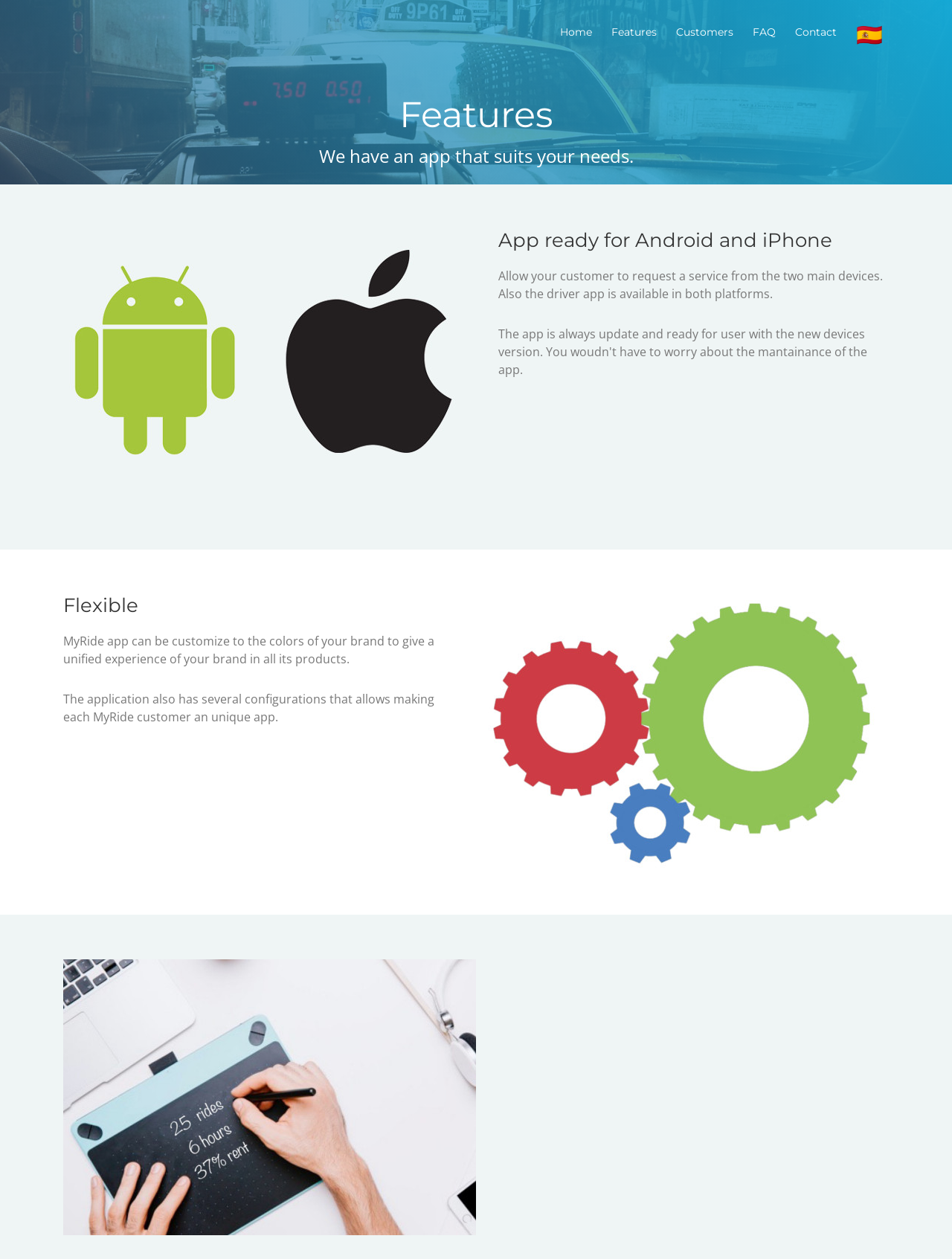Given the element description "Contact", identify the bounding box of the corresponding UI element.

[0.829, 0.019, 0.885, 0.038]